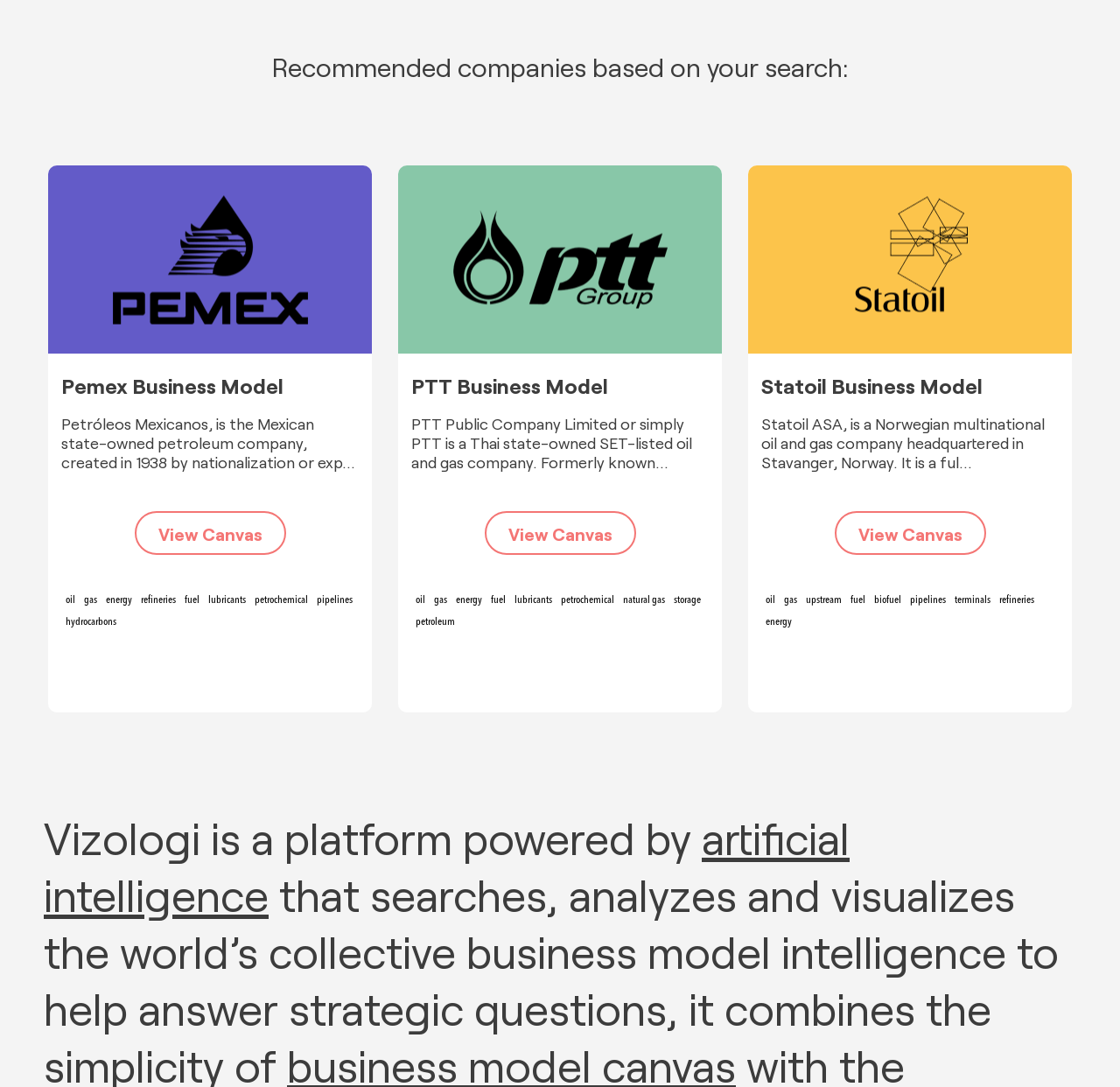Use a single word or phrase to answer the question: What is the purpose of the 'View Canvas' links?

To view a visual representation